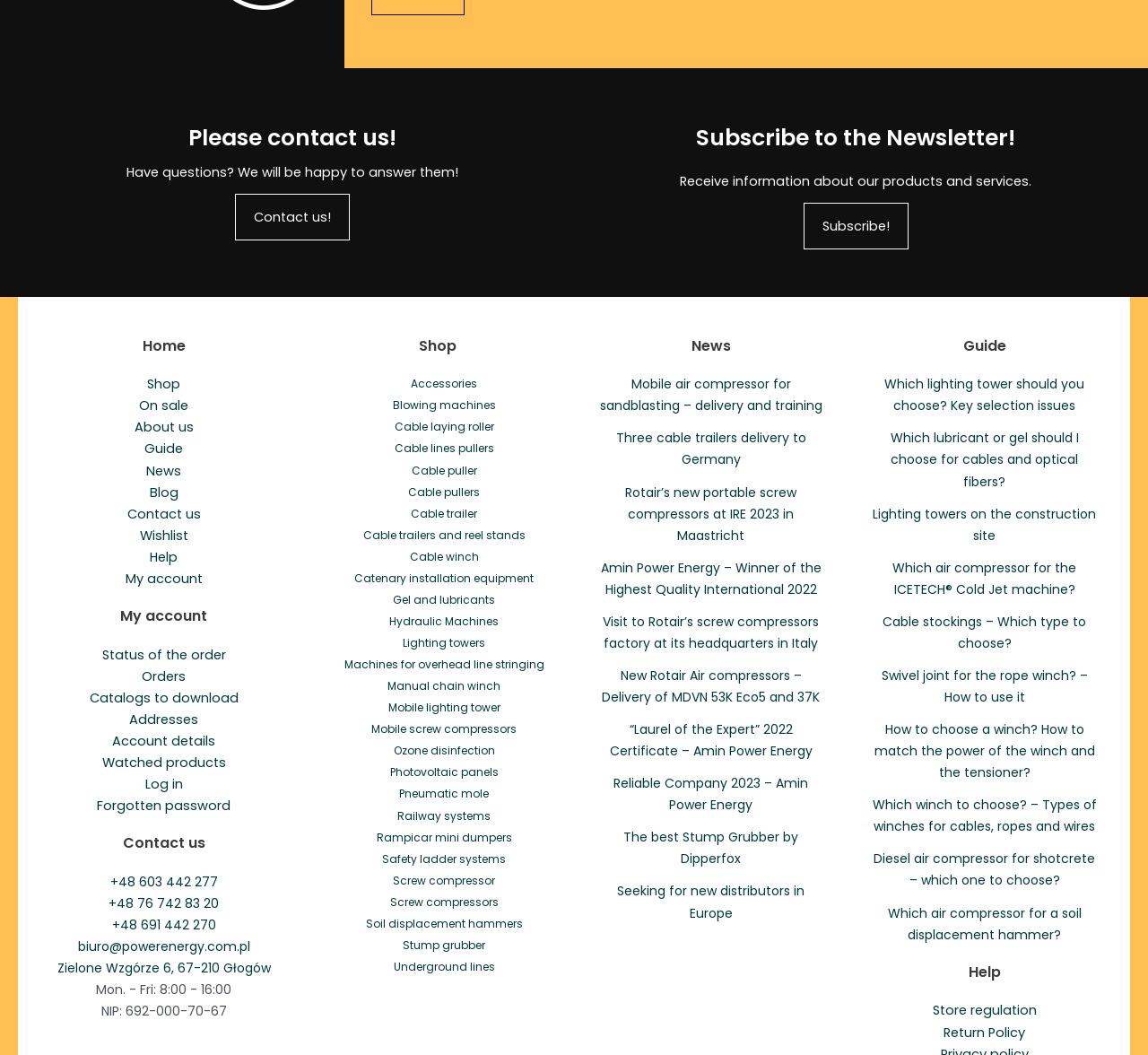Provide a one-word or one-phrase answer to the question:
What type of information is provided in the 'News' section?

Company news and updates